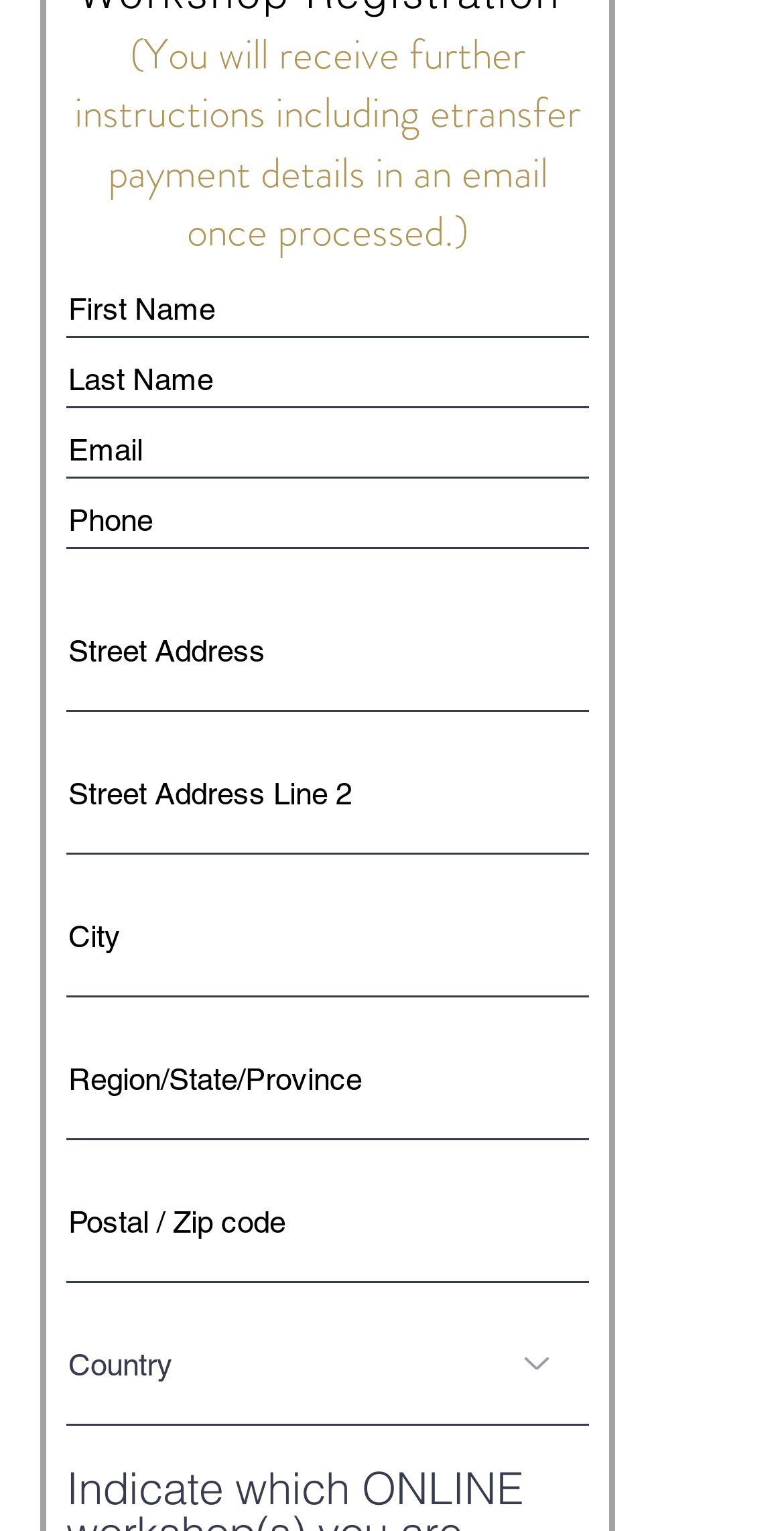Provide the bounding box coordinates for the area that should be clicked to complete the instruction: "Select region or state".

[0.085, 0.665, 0.751, 0.745]